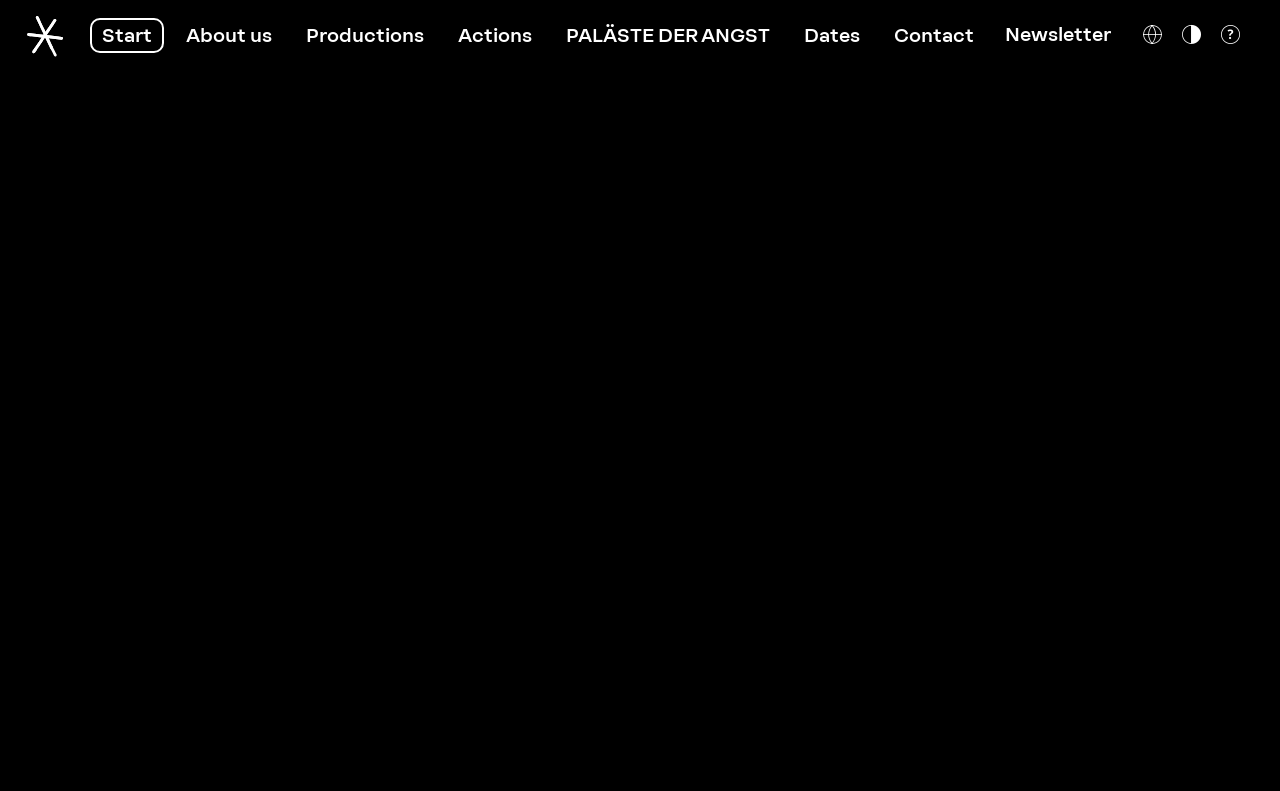Determine the bounding box coordinates for the area that should be clicked to carry out the following instruction: "Click on Lottie animation".

[0.016, 0.005, 0.055, 0.083]